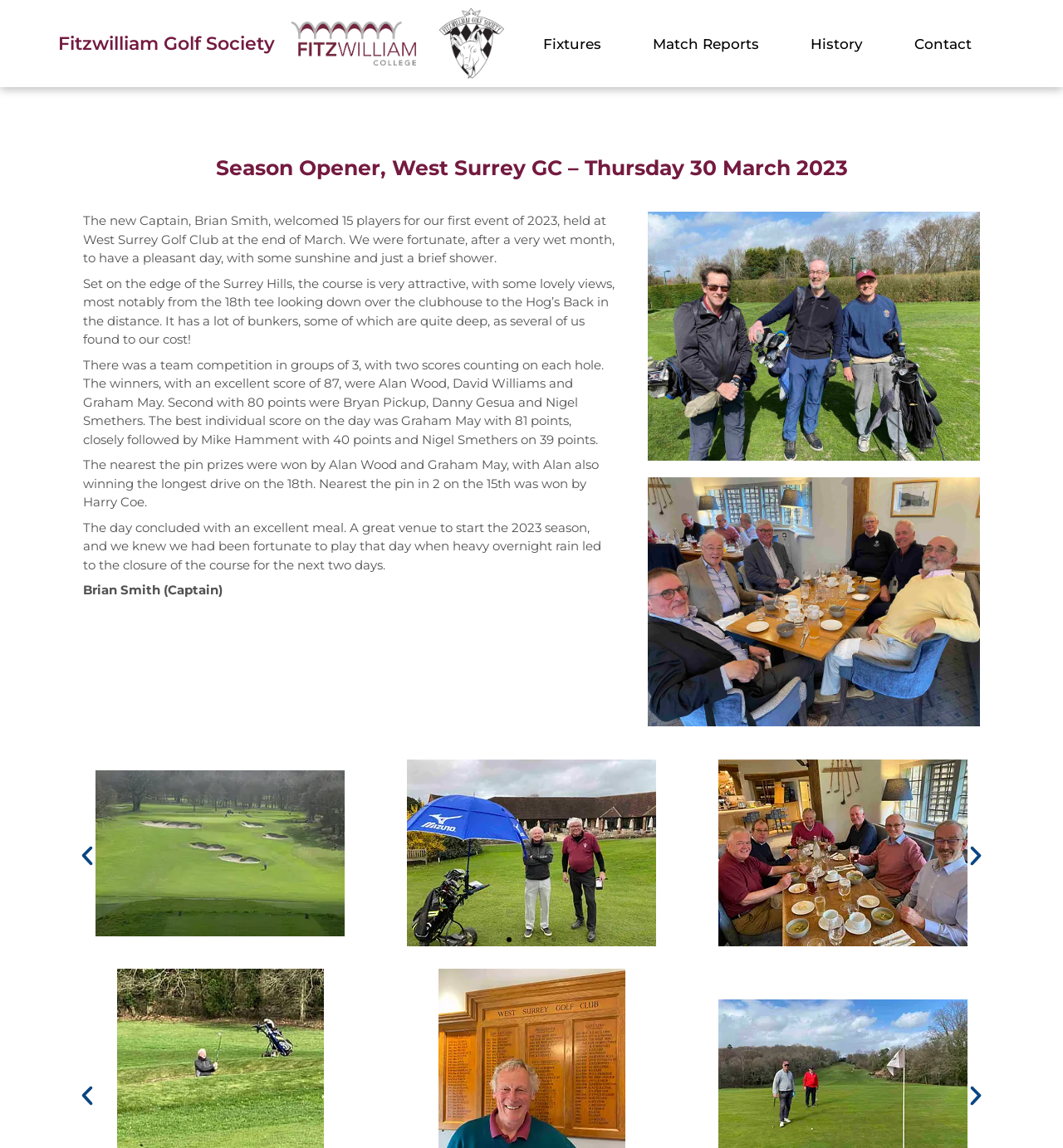What was the score of the winning team?
Give a detailed response to the question by analyzing the screenshot.

The answer can be found in the third paragraph of the webpage, which states 'The winners, with an excellent score of 87, were Alan Wood, David Williams and Graham May.'